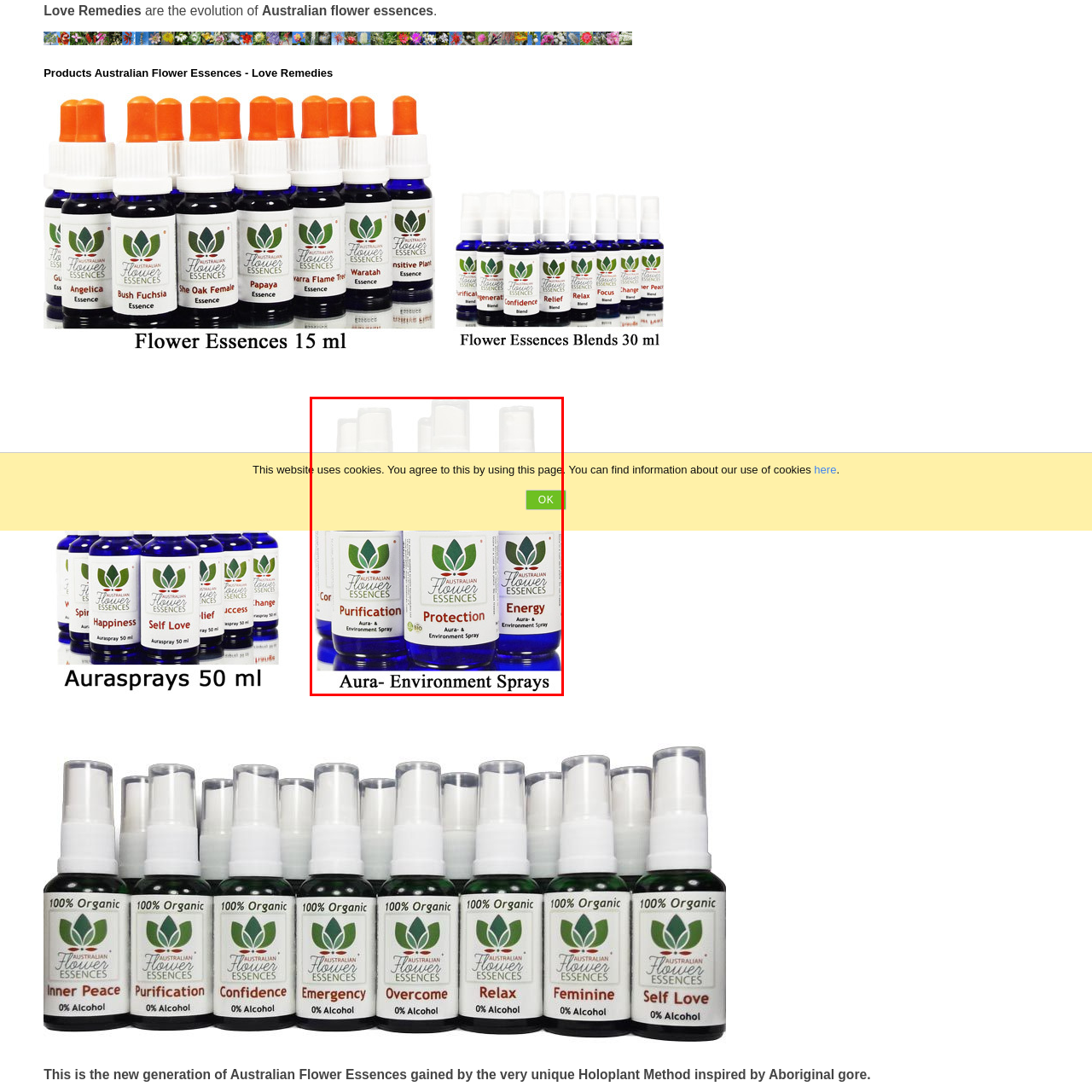What is the purpose of the 'Aura - Environment Sprays'?  
Observe the image highlighted by the red bounding box and supply a detailed response derived from the visual information in the image.

The caption states that the label 'Aura - Environment Sprays' indicates their intended use for enhancing the surrounding atmosphere, which suggests that the purpose of these sprays is to improve the ambiance of a space.